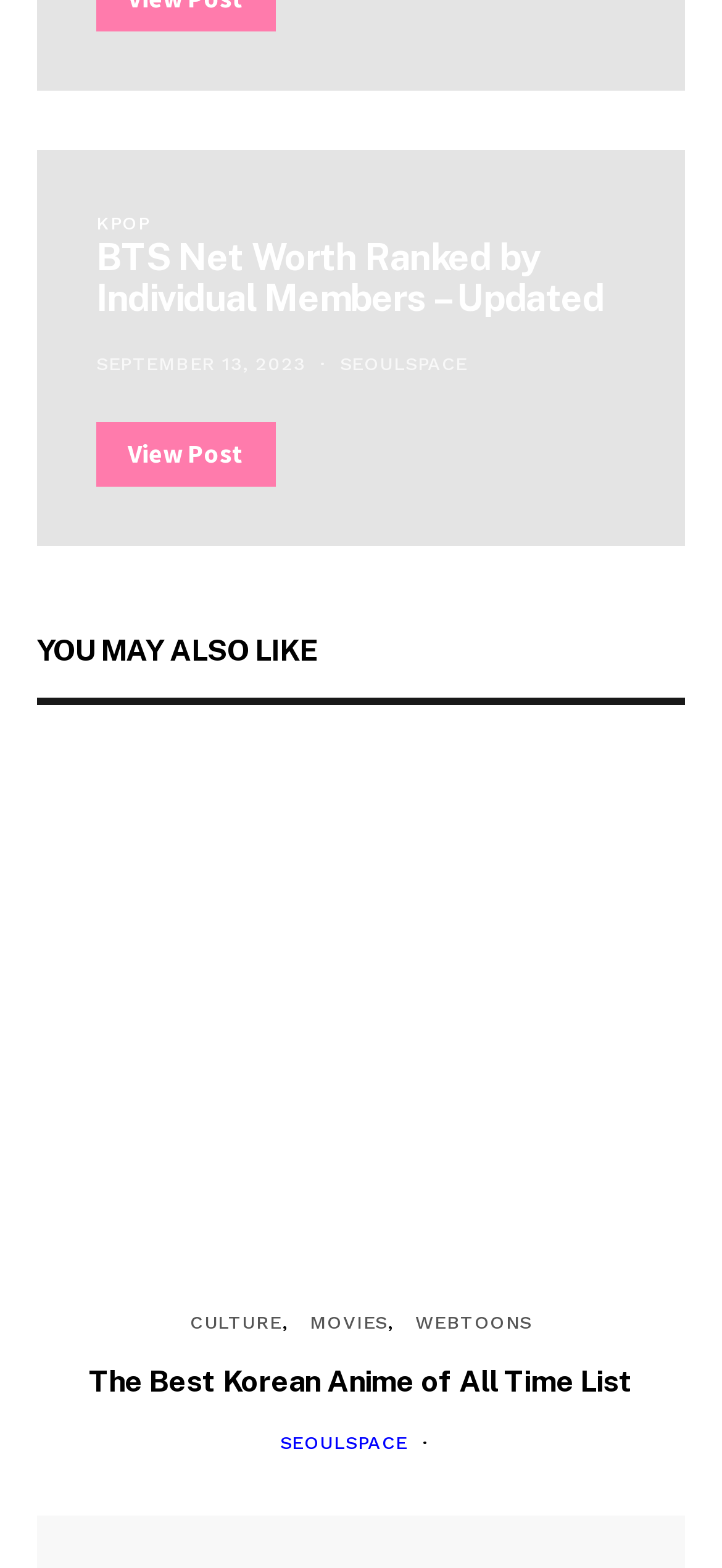Given the following UI element description: "September 13, 2023", find the bounding box coordinates in the webpage screenshot.

[0.133, 0.225, 0.423, 0.238]